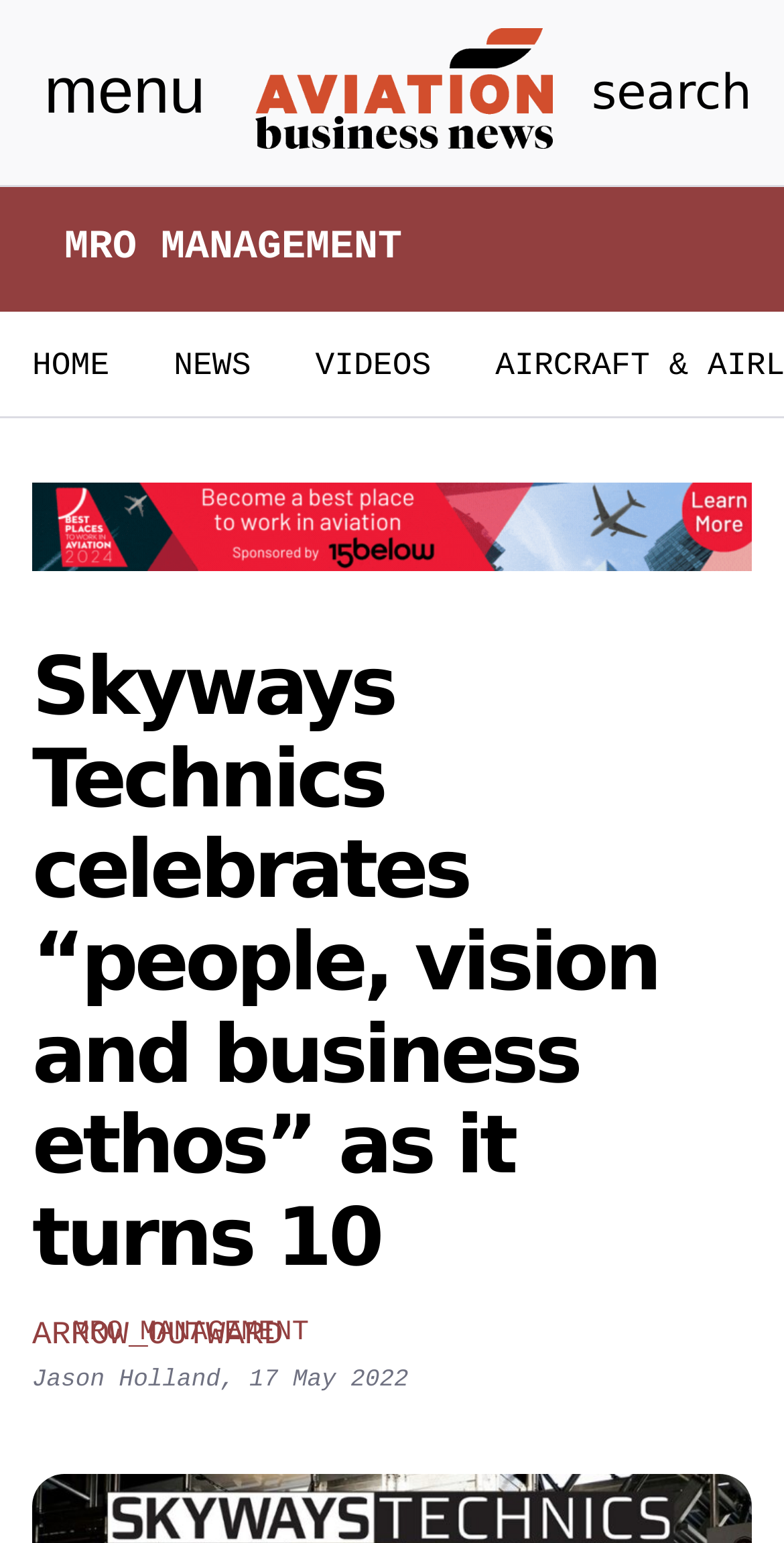Specify the bounding box coordinates of the area to click in order to execute this command: 'Go to Aviation Business News'. The coordinates should consist of four float numbers ranging from 0 to 1, and should be formatted as [left, top, right, bottom].

[0.326, 0.018, 0.706, 0.096]